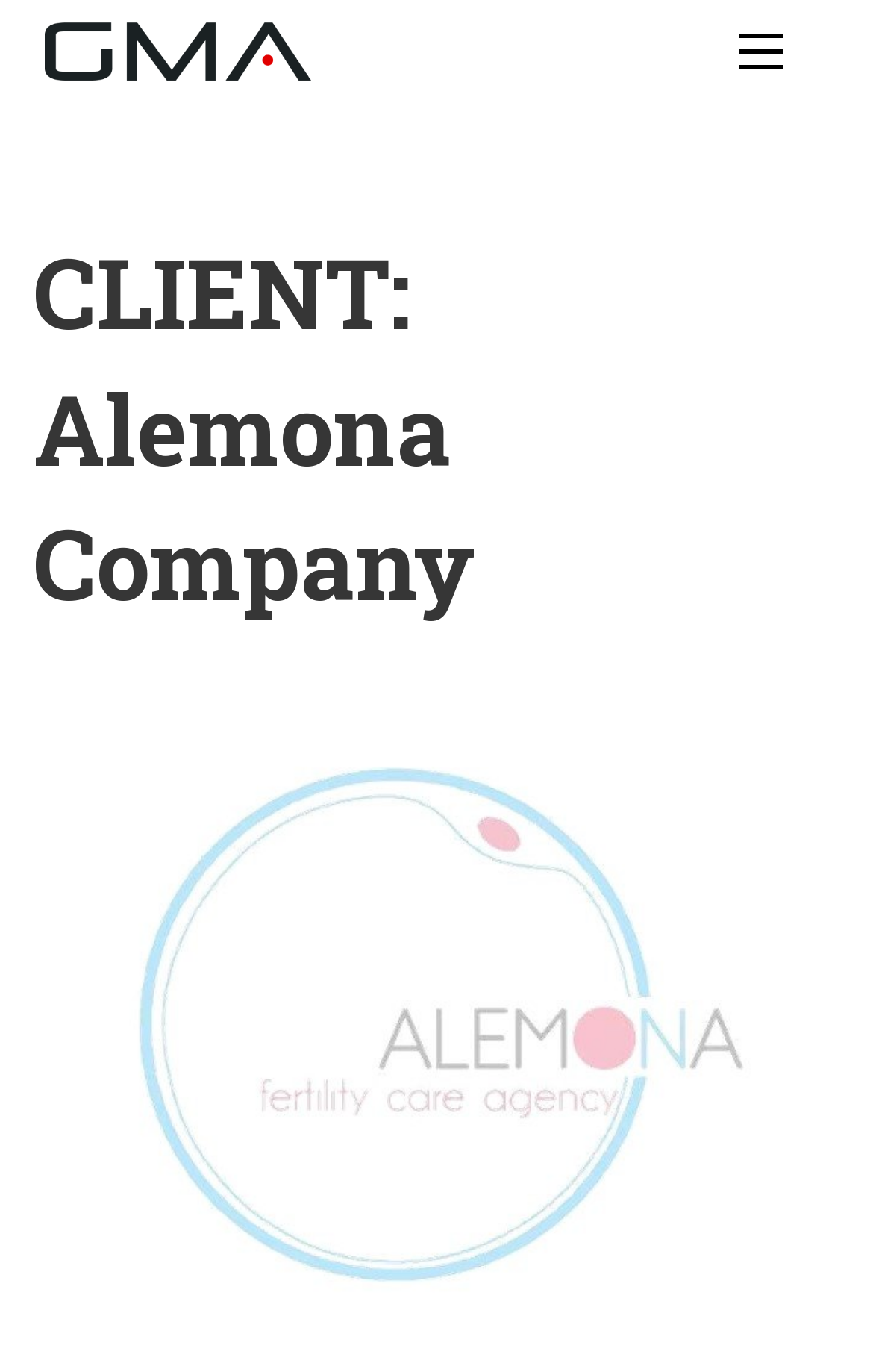Determine the primary headline of the webpage.

CLIENT: Alemona Company